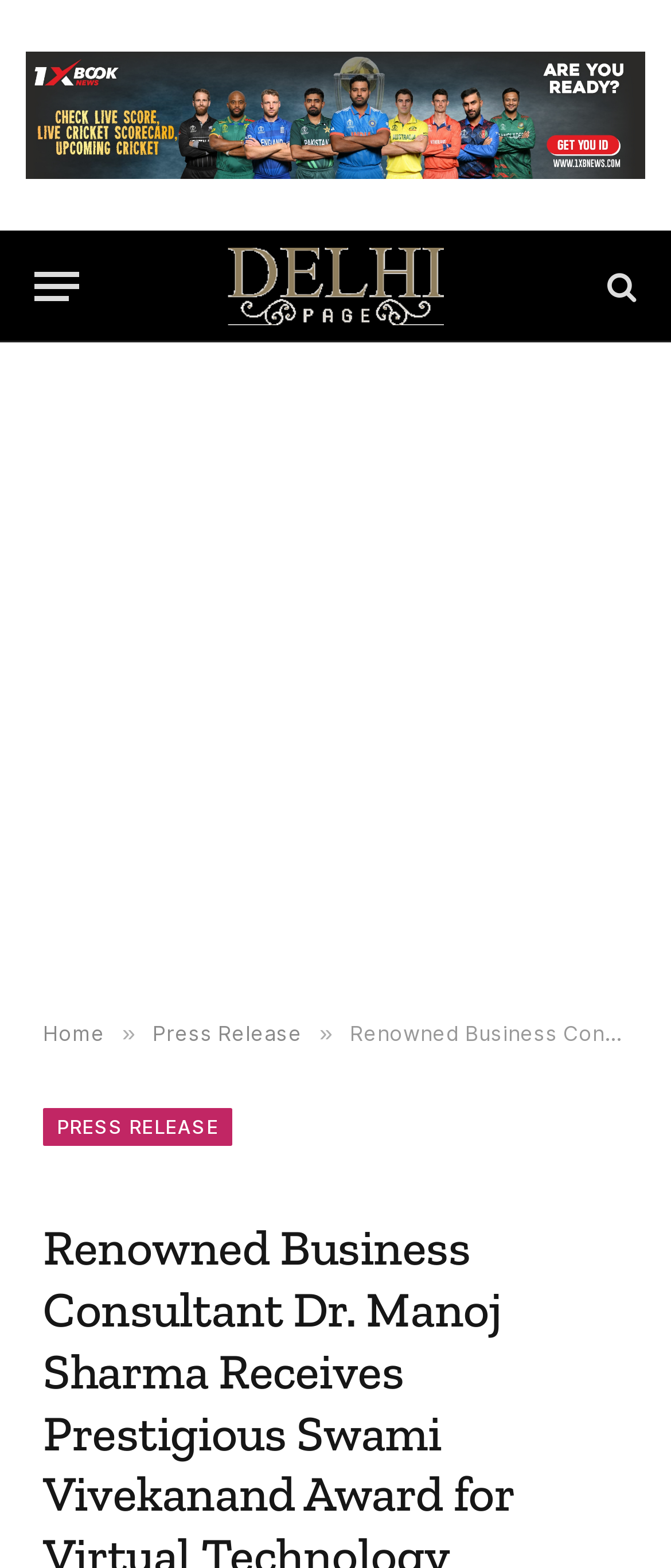Give a one-word or short phrase answer to the question: 
What is the name of the award Dr. Manoj Sharma received?

Swami Vivekanand Award